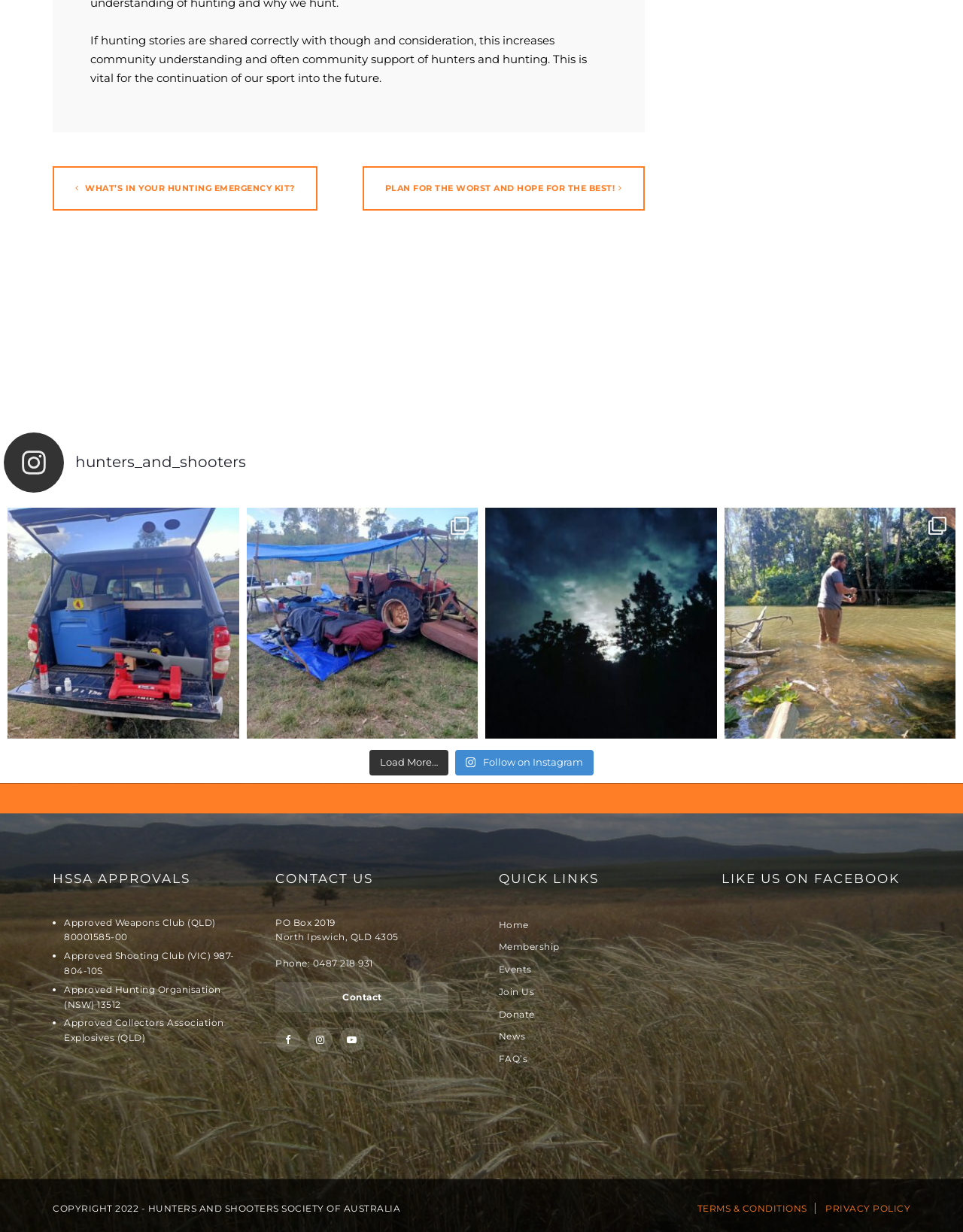Determine the bounding box coordinates for the area you should click to complete the following instruction: "Click on 'WHAT’S IN YOUR HUNTING EMERGENCY KIT?'".

[0.055, 0.135, 0.329, 0.171]